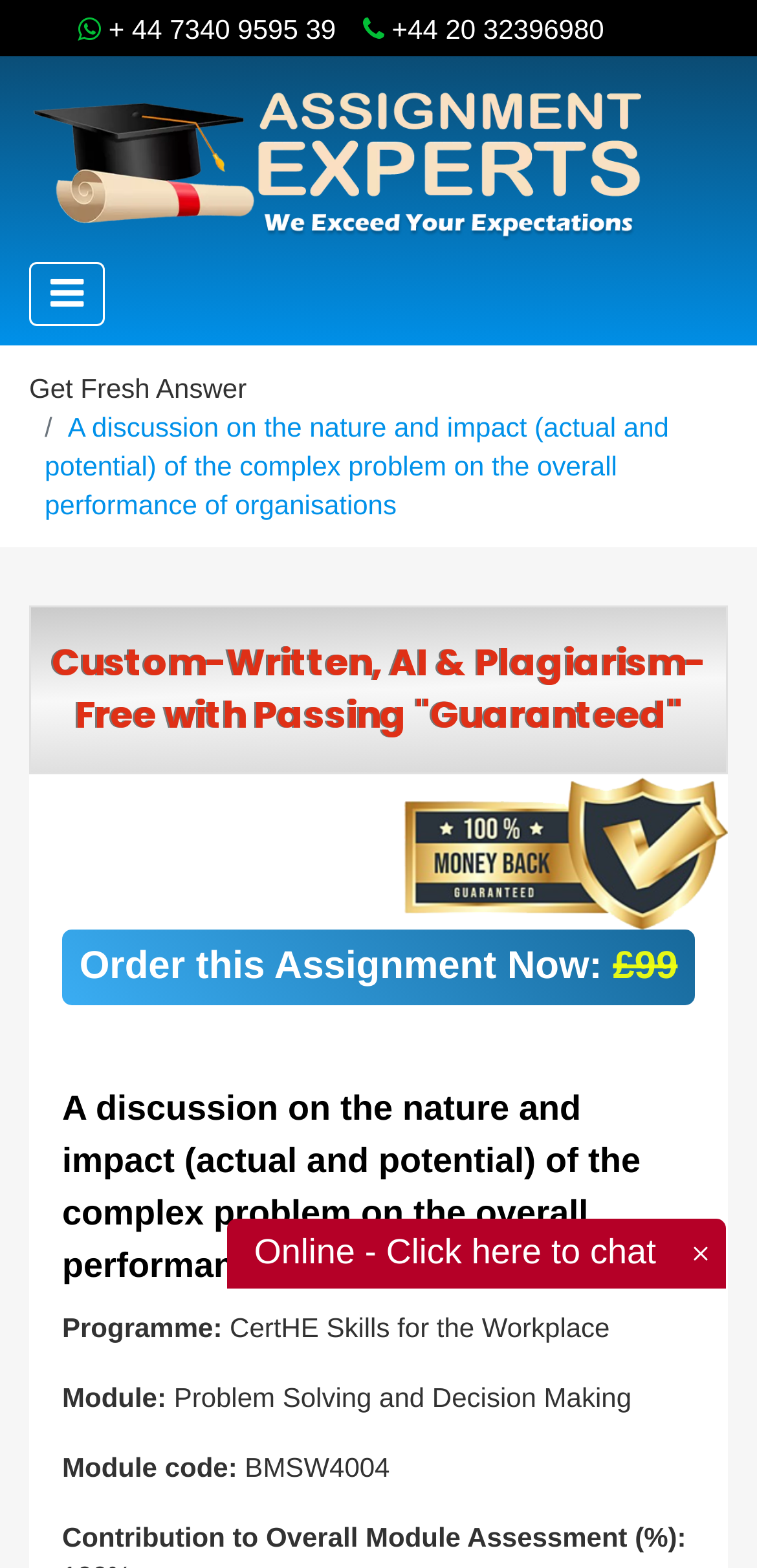What is the module code for the assignment?
Based on the image content, provide your answer in one word or a short phrase.

BMSW4004